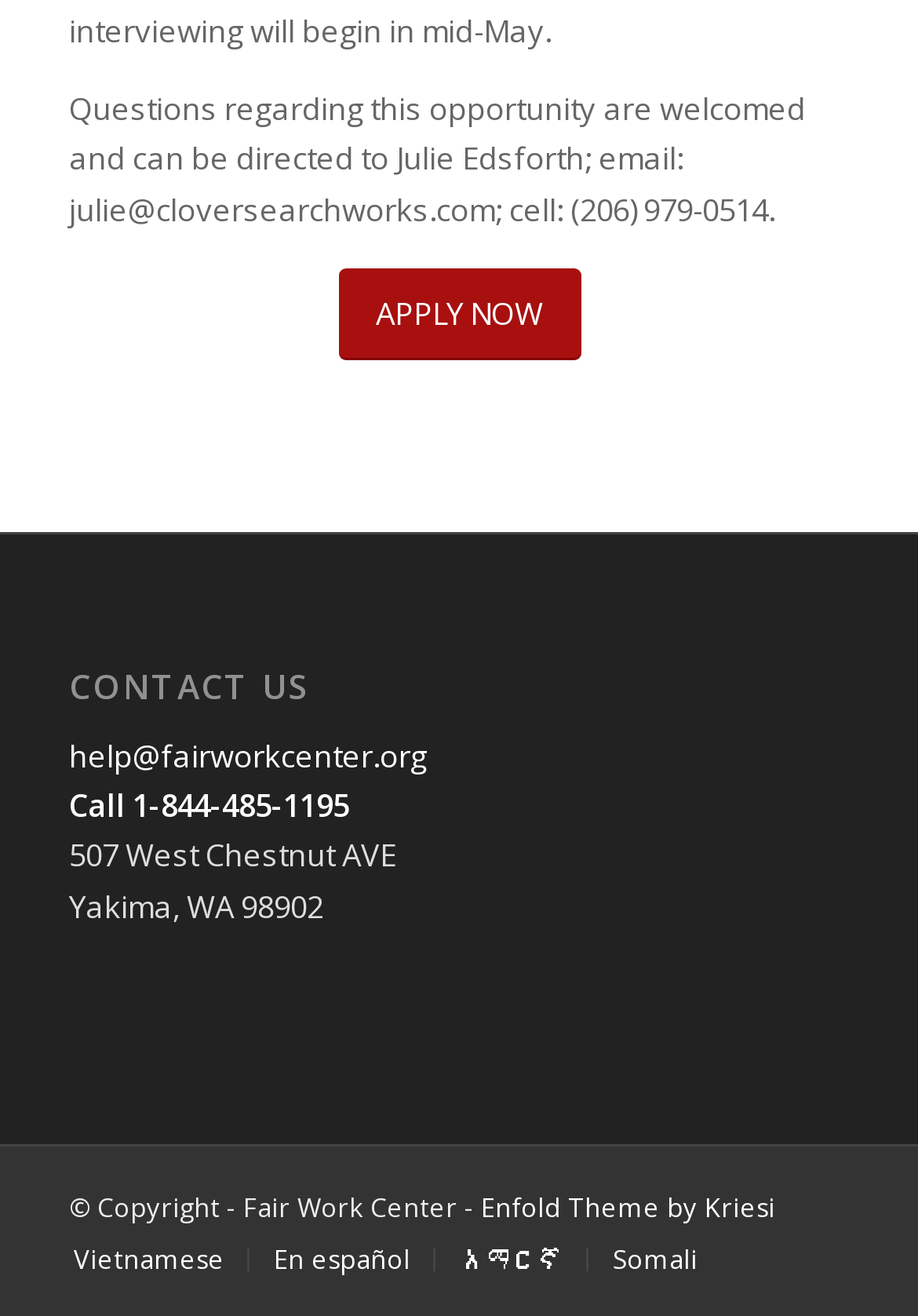Locate and provide the bounding box coordinates for the HTML element that matches this description: "Enfold Theme by Kriesi".

[0.524, 0.904, 0.844, 0.931]